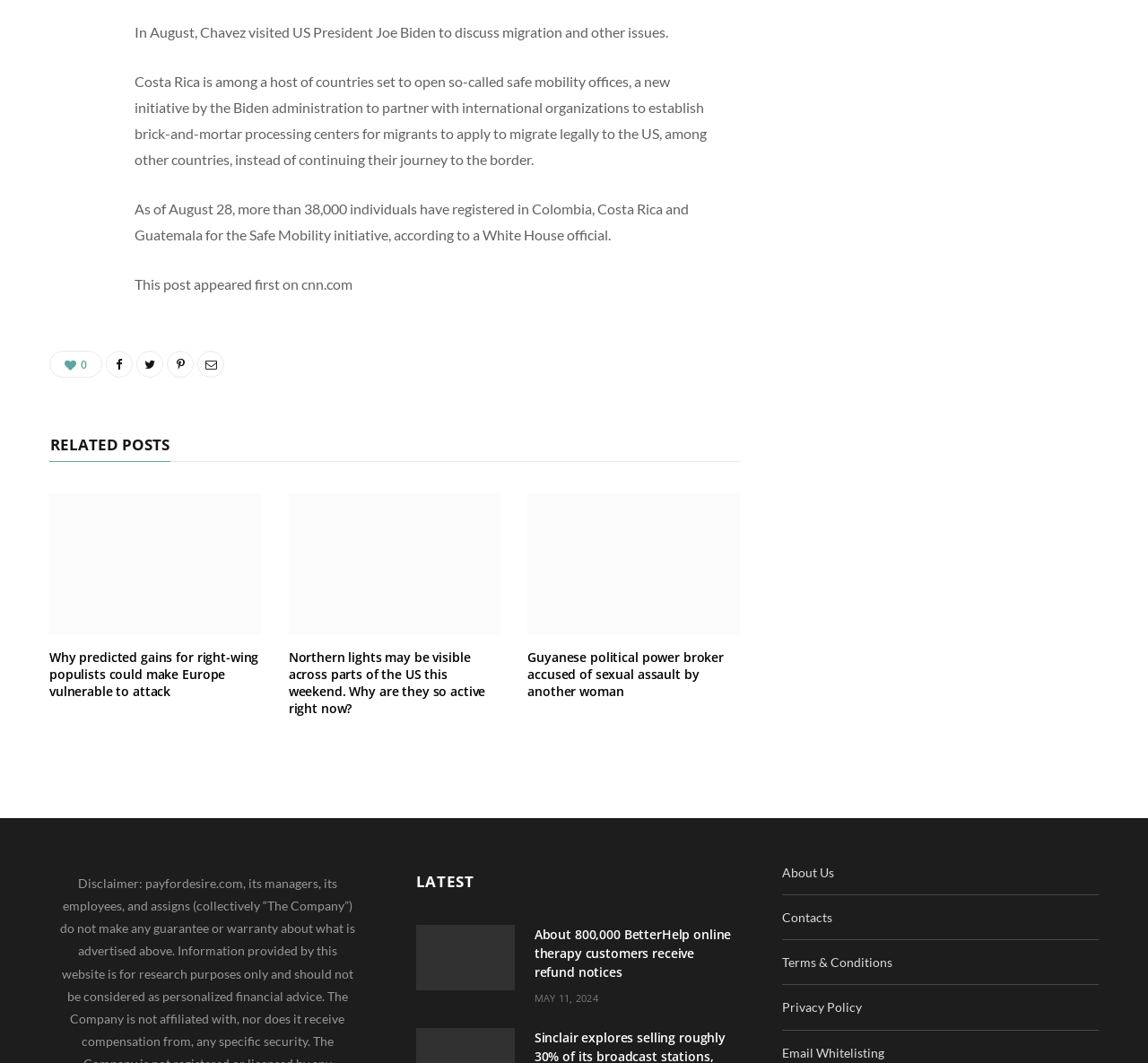Determine the bounding box for the UI element described here: "May 11, 2024".

[0.465, 0.932, 0.521, 0.945]